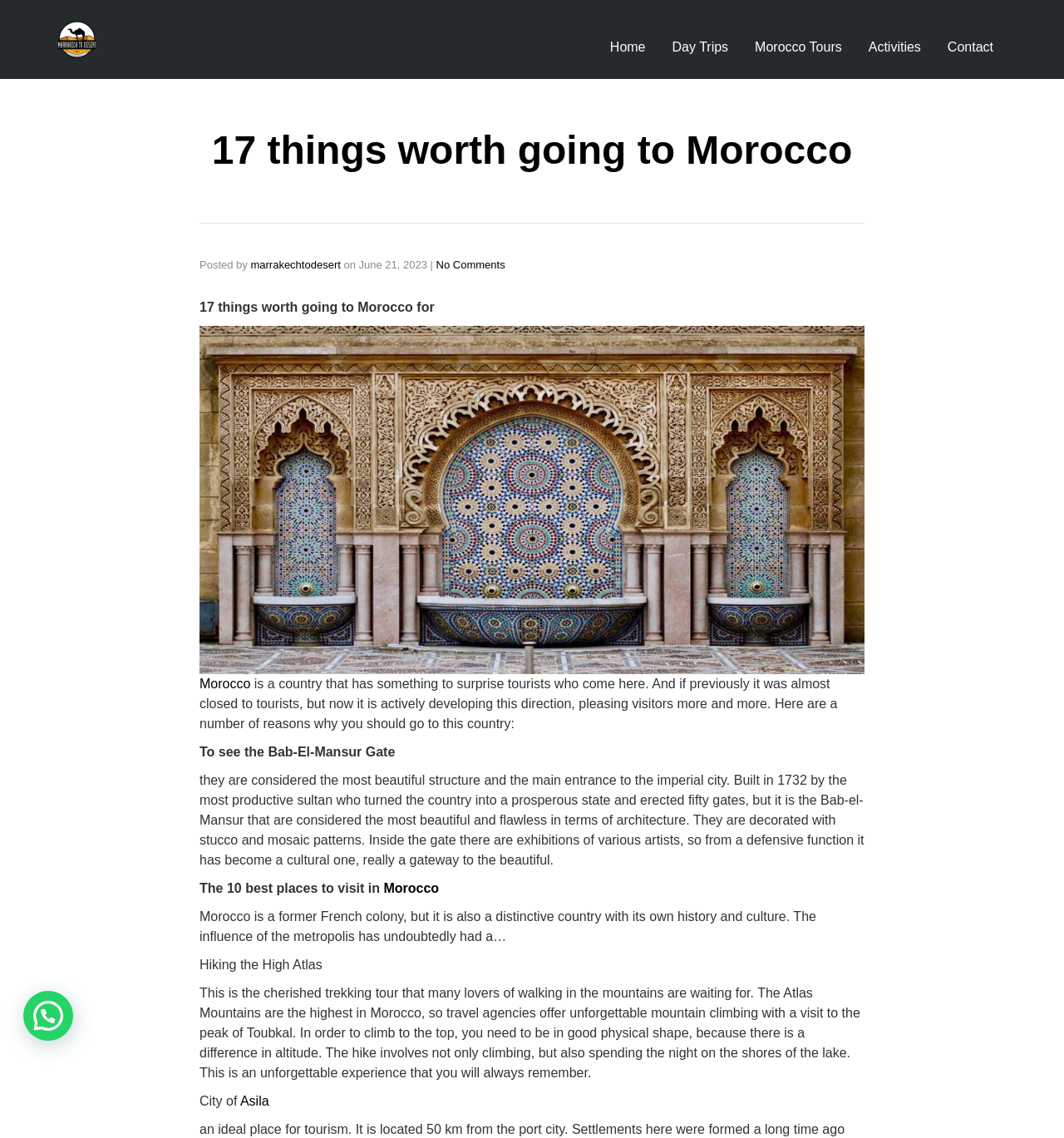Identify the bounding box coordinates for the element that needs to be clicked to fulfill this instruction: "Go to Home page". Provide the coordinates in the format of four float numbers between 0 and 1: [left, top, right, bottom].

[0.573, 0.023, 0.607, 0.06]